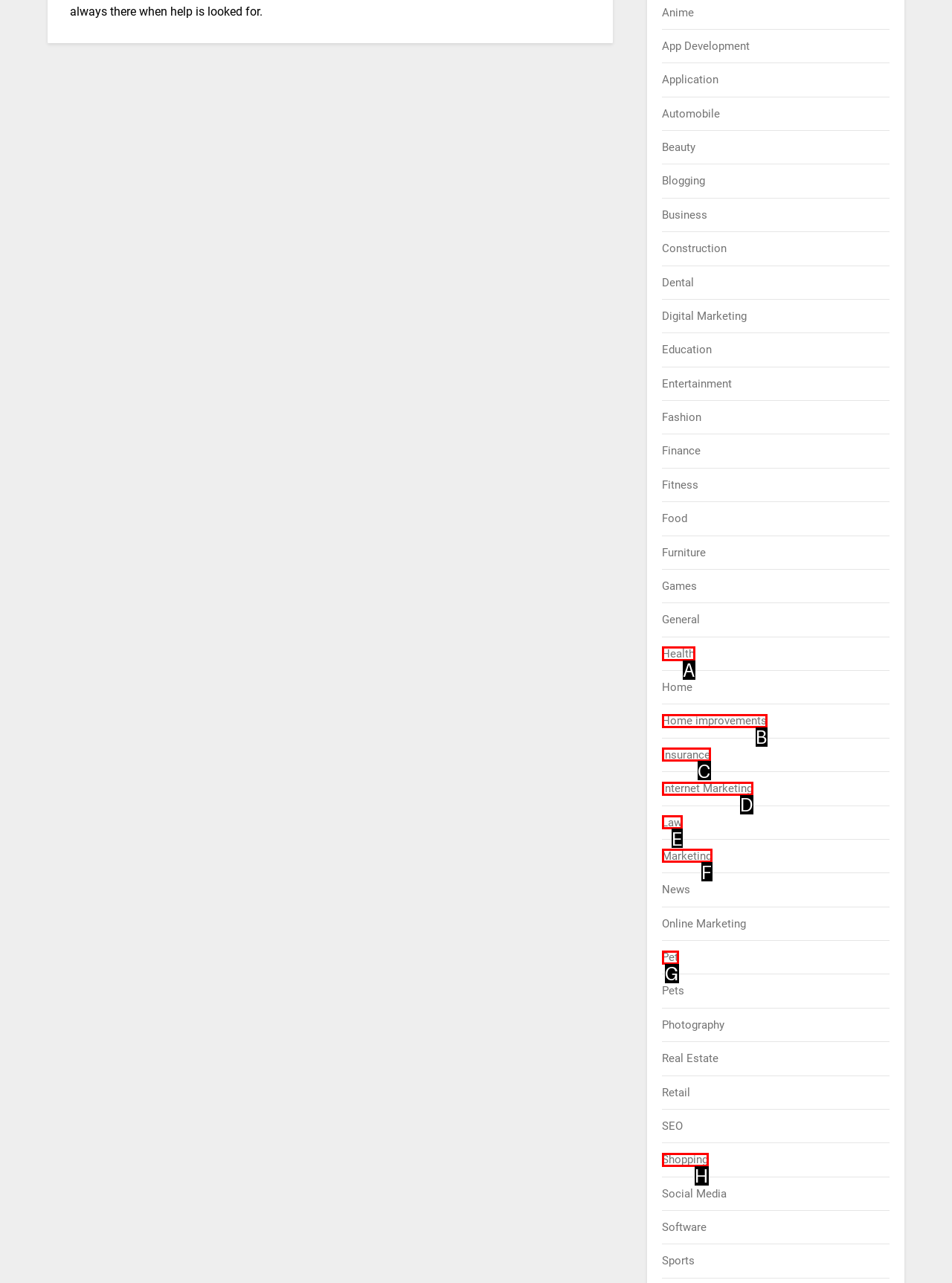Which HTML element should be clicked to perform the following task: Browse the Health page
Reply with the letter of the appropriate option.

A